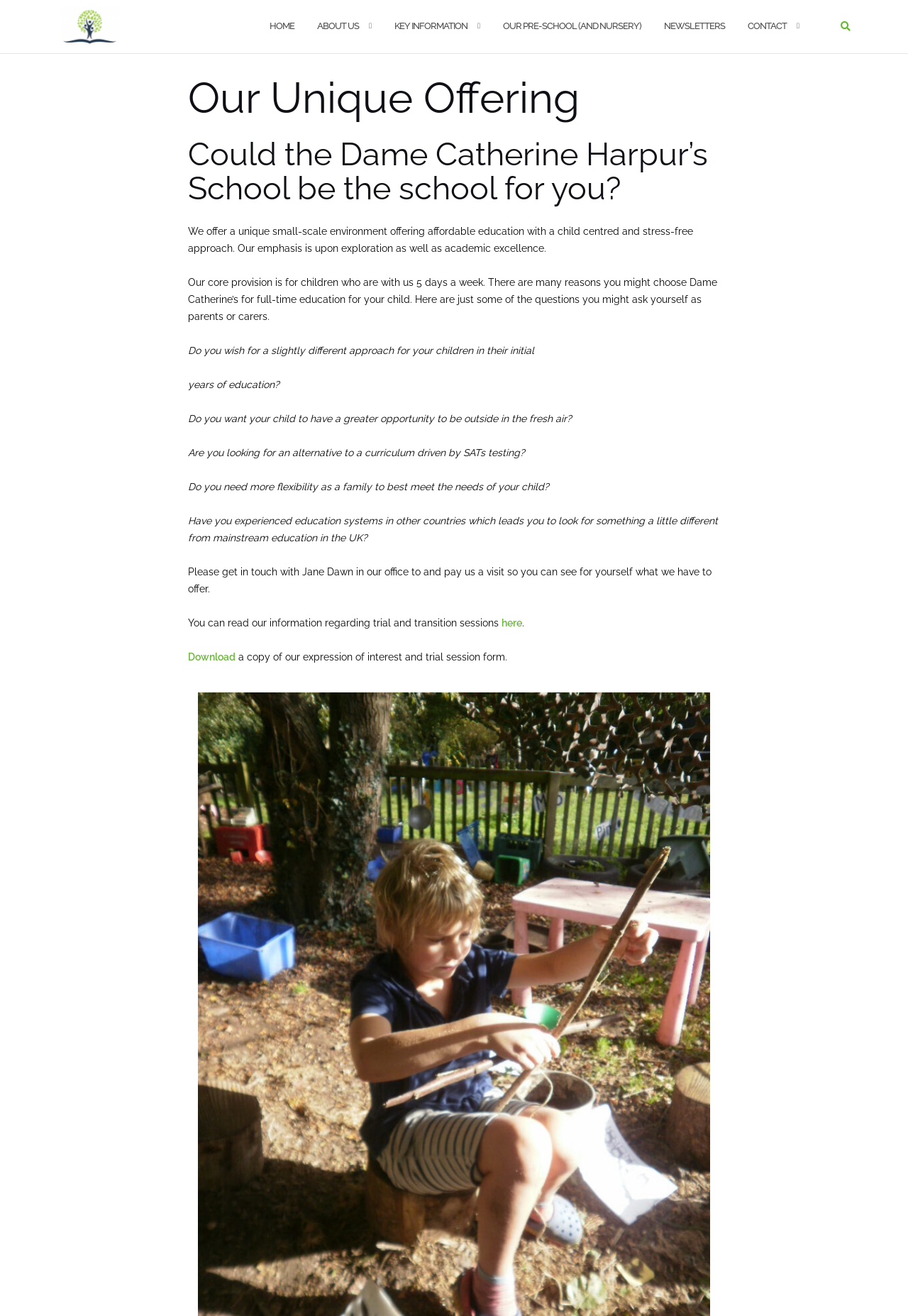Determine the coordinates of the bounding box for the clickable area needed to execute this instruction: "Contact Us".

None